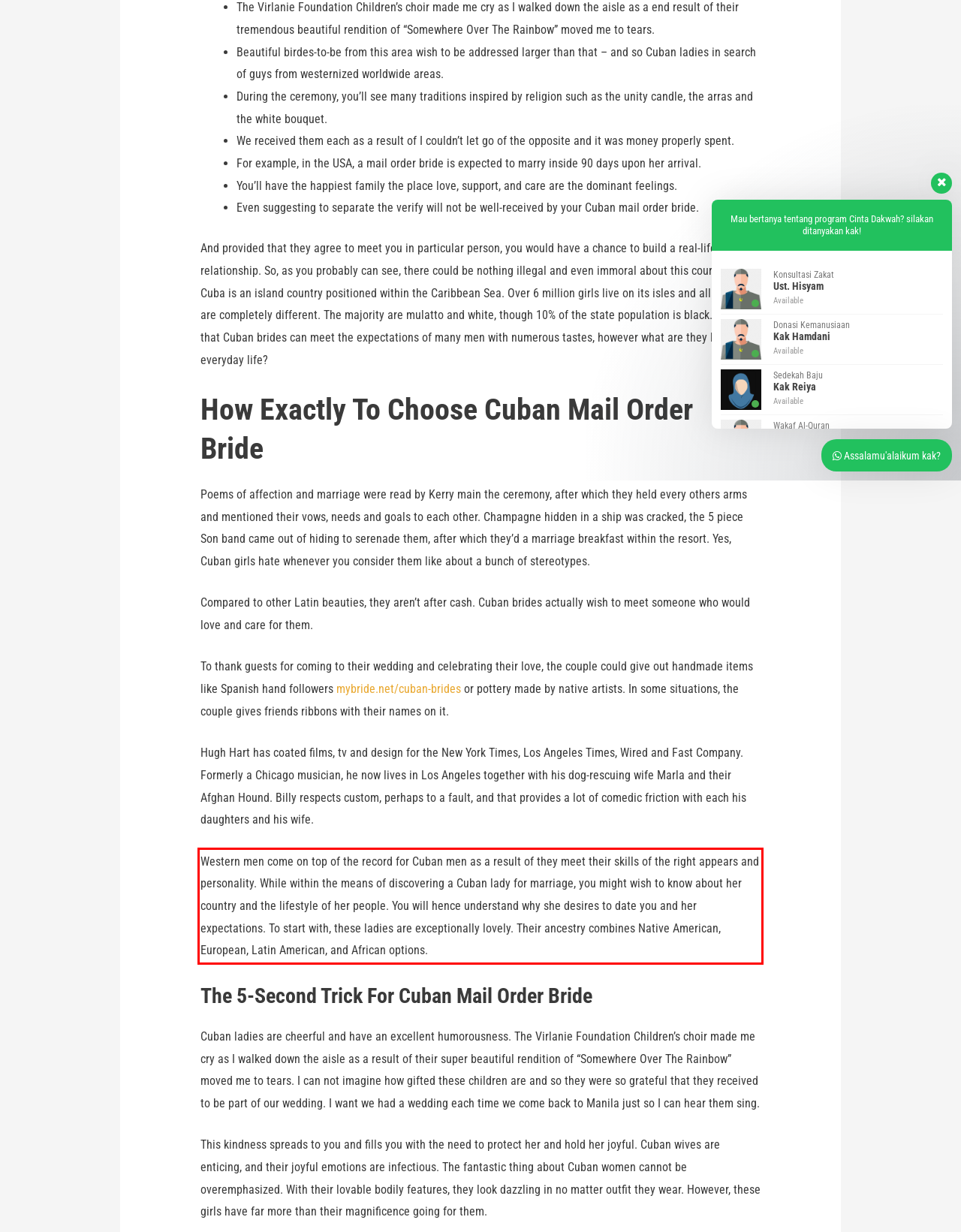Look at the screenshot of the webpage, locate the red rectangle bounding box, and generate the text content that it contains.

Western men come on top of the record for Cuban men as a result of they meet their skills of the right appears and personality. While within the means of discovering a Cuban lady for marriage, you might wish to know about her country and the lifestyle of her people. You will hence understand why she desires to date you and her expectations. To start with, these ladies are exceptionally lovely. Their ancestry combines Native American, European, Latin American, and African options.